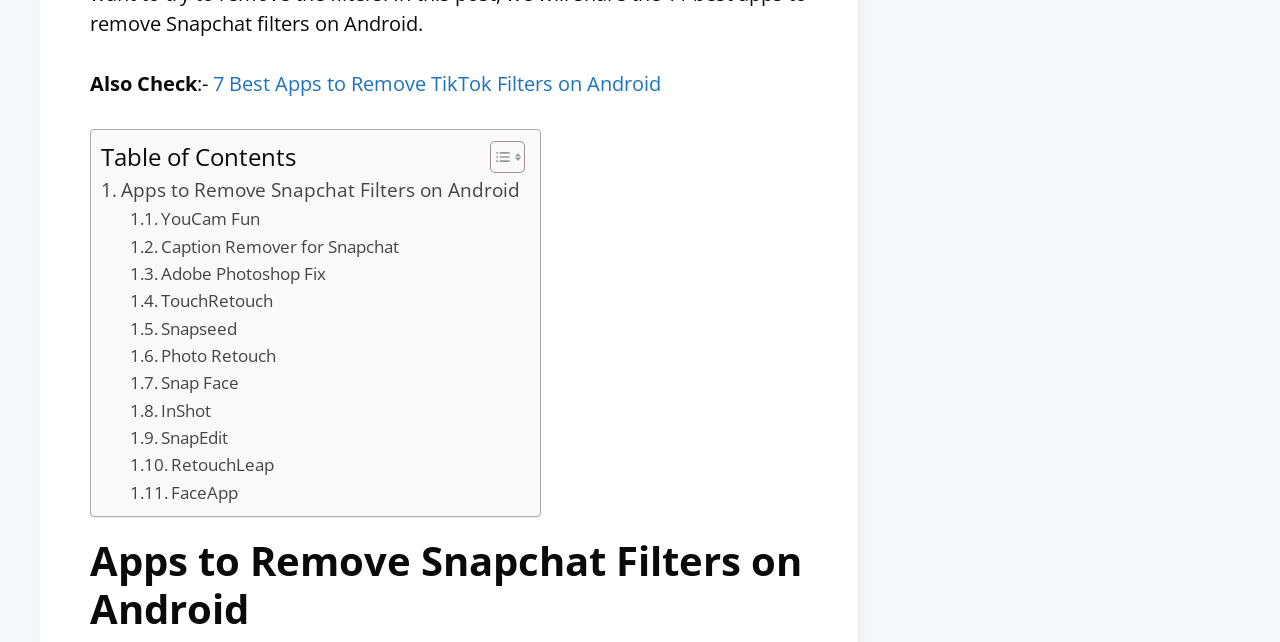What is the text next to 'Also Check'?
Please give a detailed and elaborate explanation in response to the question.

I found the text next to 'Also Check' by looking at the StaticText elements with IDs 301 and 302, which are positioned next to the 'Also Check' text.